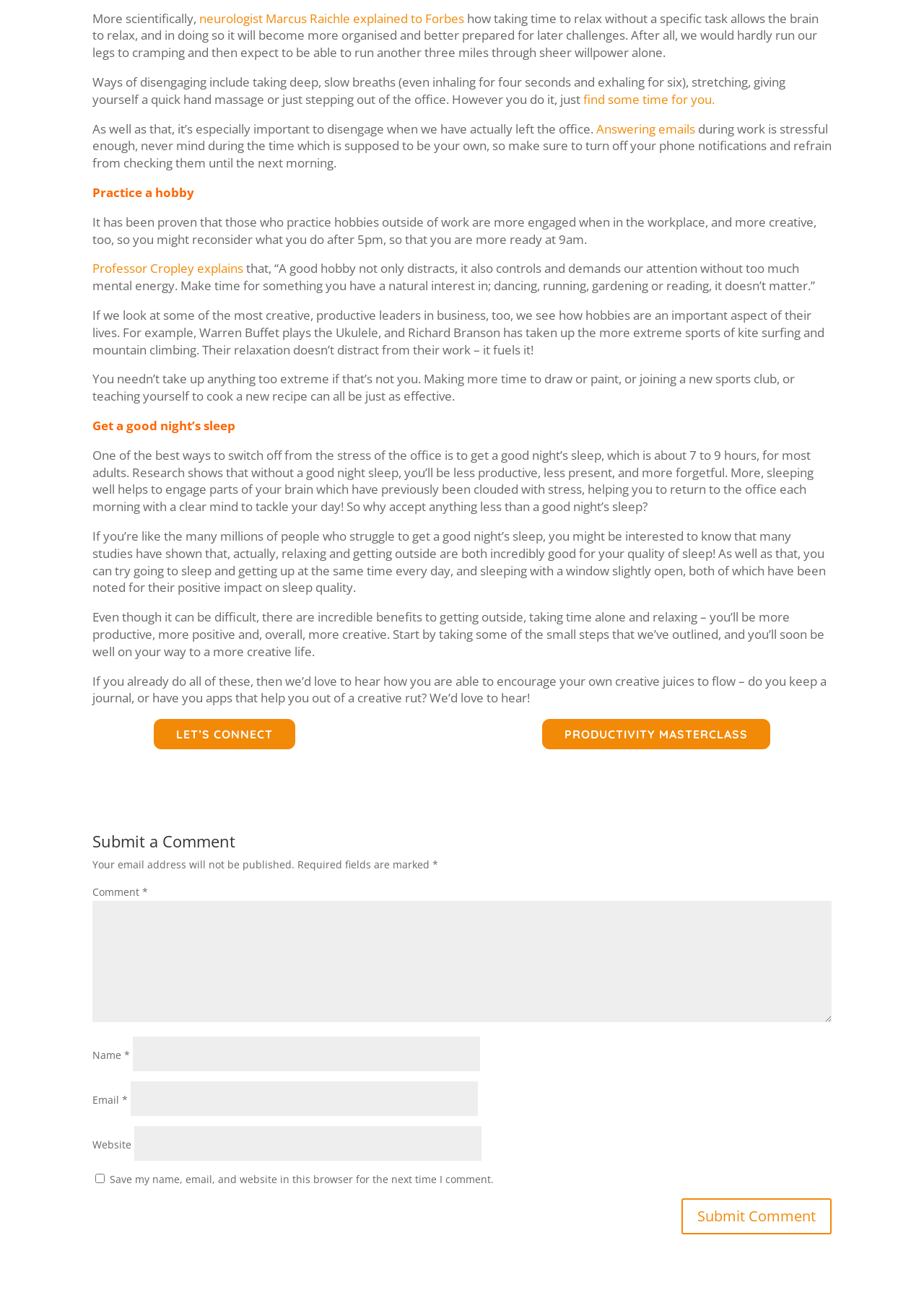Locate the bounding box of the UI element described in the following text: "name="submit" value="Submit Comment"".

[0.738, 0.916, 0.9, 0.944]